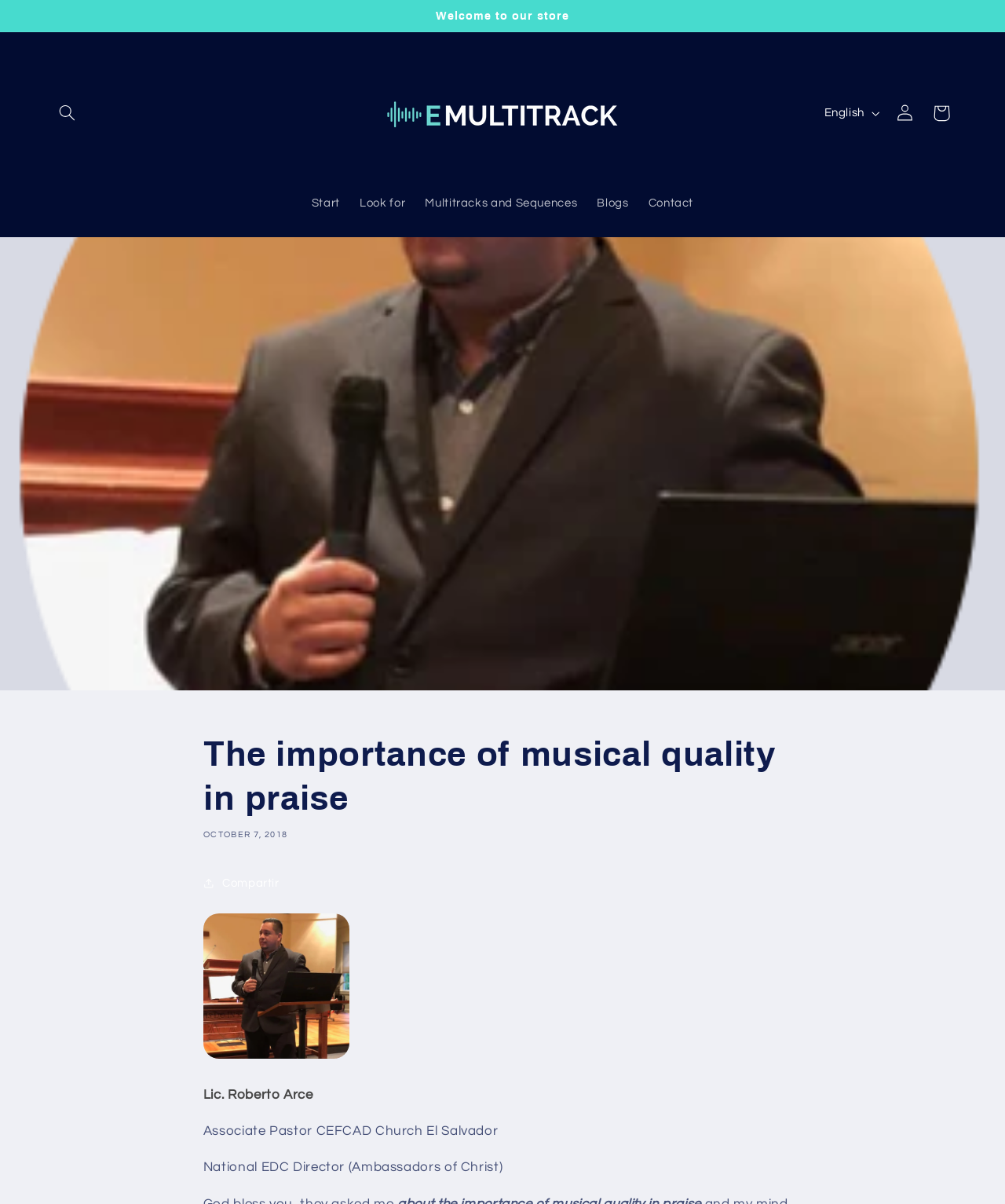Identify the bounding box coordinates of the region I need to click to complete this instruction: "Log in to the account".

[0.882, 0.079, 0.918, 0.109]